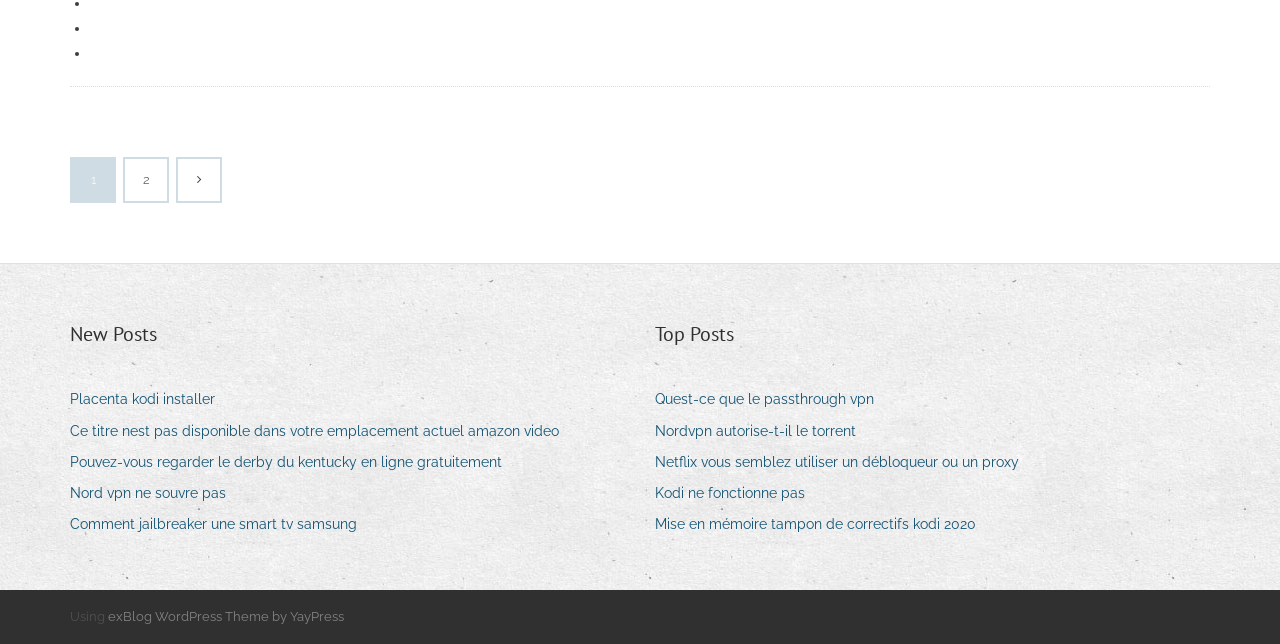Identify the bounding box for the UI element described as: "2". The coordinates should be four float numbers between 0 and 1, i.e., [left, top, right, bottom].

[0.098, 0.248, 0.13, 0.313]